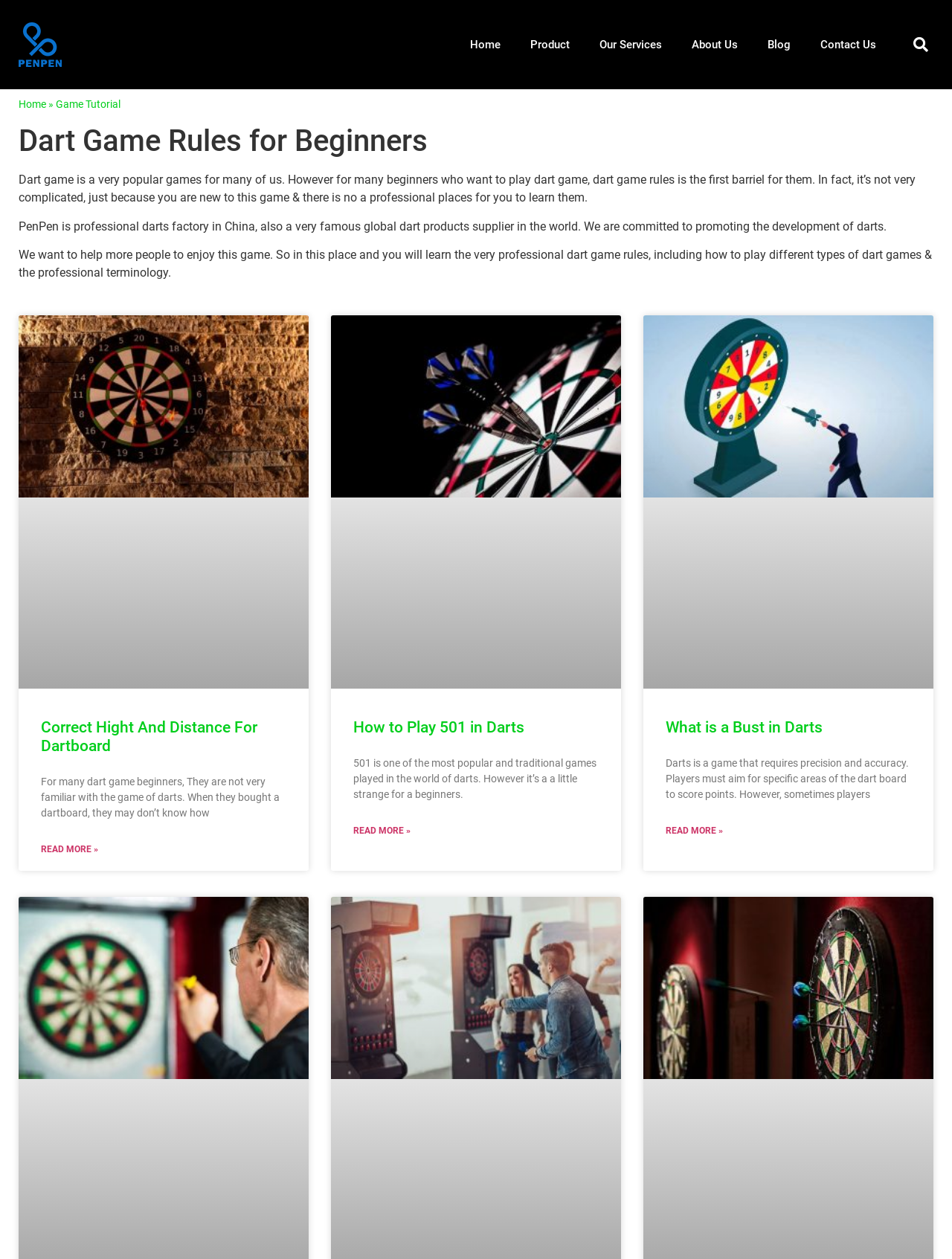What is the target audience of the webpage?
Provide a detailed and well-explained answer to the question.

The webpage is designed for beginners who want to learn dart game rules. The content is written in a way that assumes the reader has little to no knowledge of darts, and the language used is simple and easy to understand.